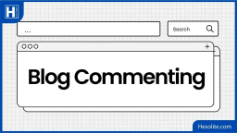What is the significance of blog commenting?
Provide a concise answer using a single word or phrase based on the image.

Fostering community and discussion